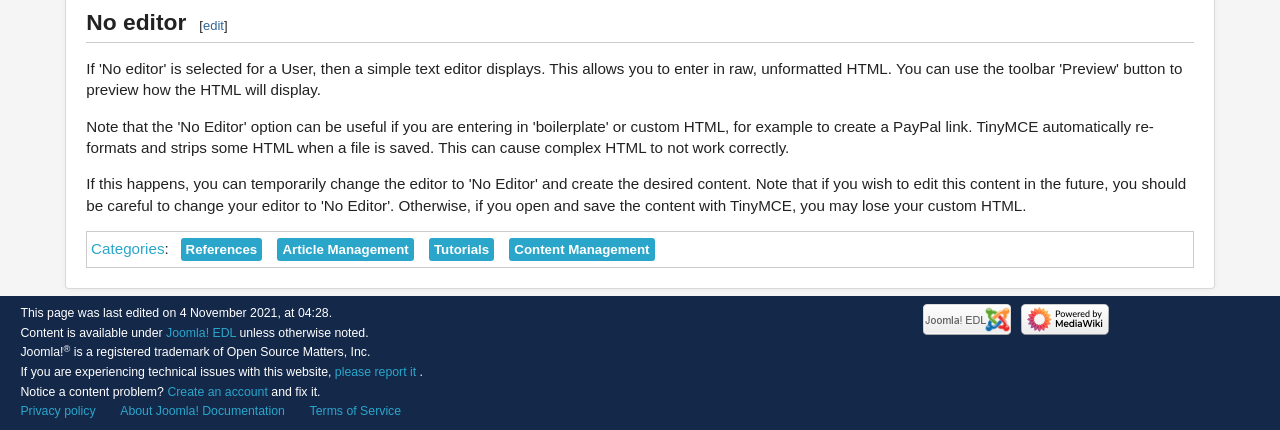Identify the bounding box coordinates for the UI element described as: "Privacy policy". The coordinates should be provided as four floats between 0 and 1: [left, top, right, bottom].

[0.016, 0.94, 0.075, 0.973]